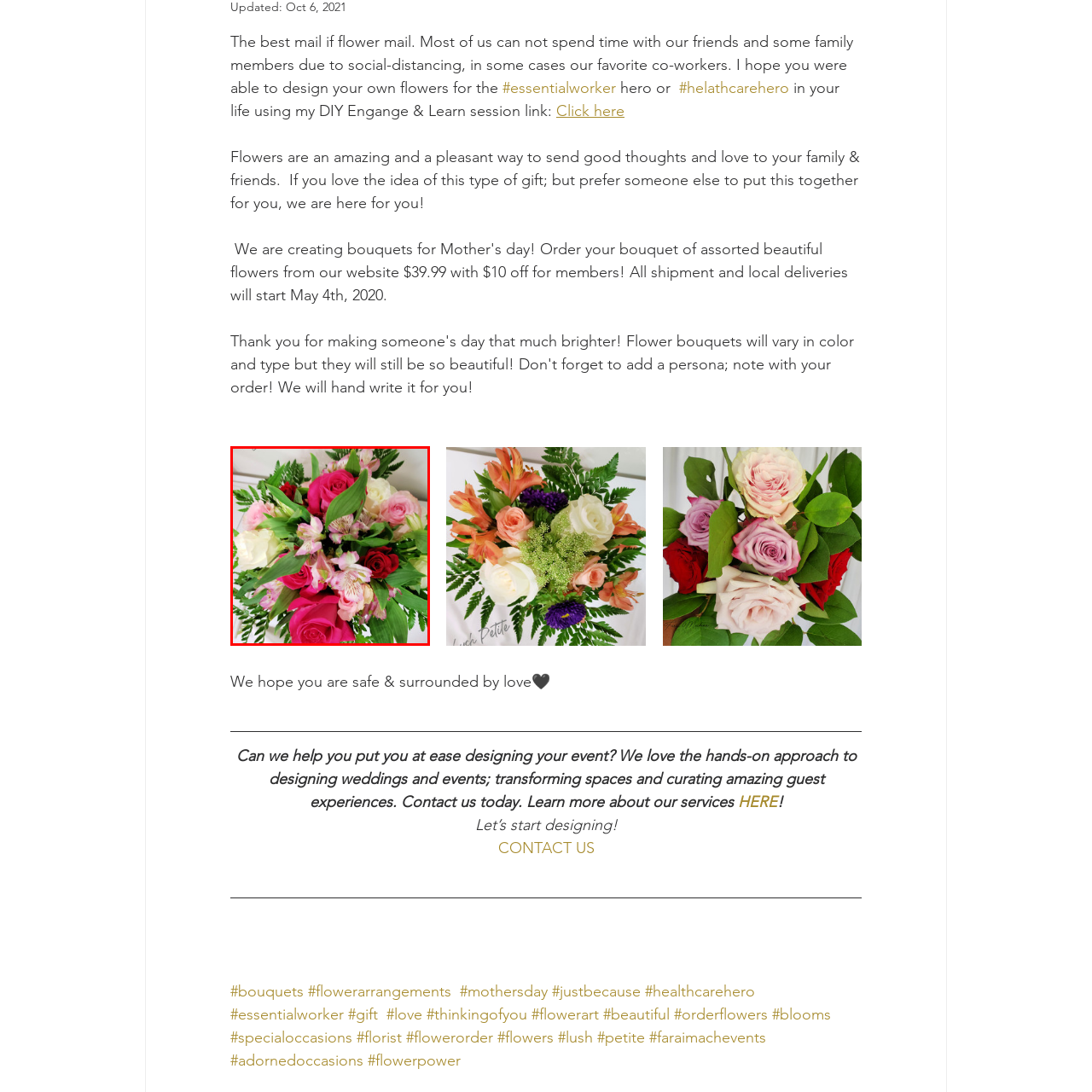Create a detailed narrative describing the image bounded by the red box.

The image showcases a beautifully arranged bouquet, featuring an array of vibrant flowers. Dominating the composition are pink roses and a mix of delicate blossoms, such as white roses and red flowers, which are complemented by lush green foliage. The bouquet exudes a lively and romantic aesthetic, perfect for conveying affection and good wishes to friends, family, or coworkers. It represents a thoughtful gift choice, especially in contexts where floral arrangements can brighten someone's day and express sentiments of love and appreciation. This floral display is ideal for occasions like birthdays, celebrations, or simply to show someone you care.